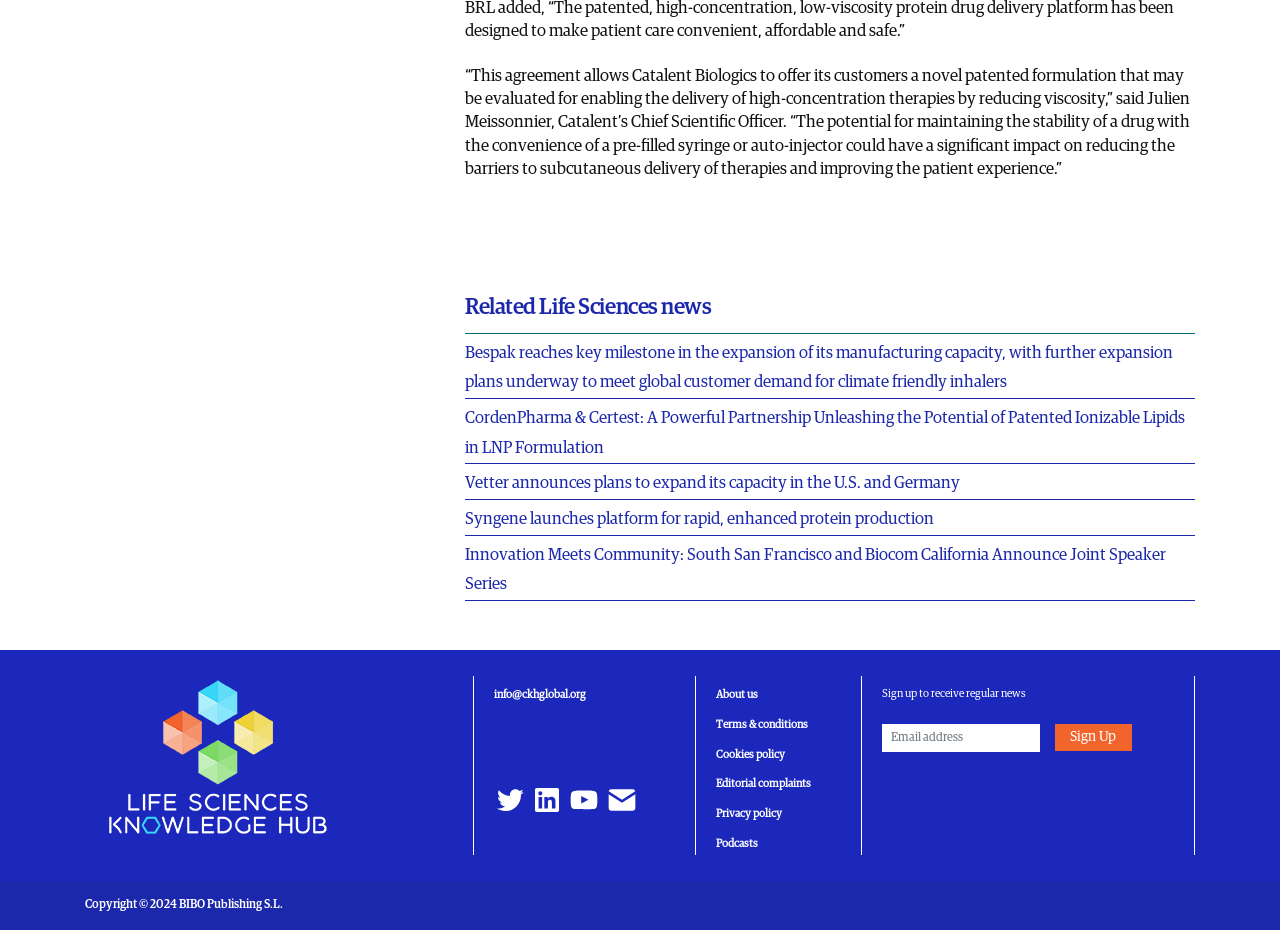Locate the bounding box coordinates of the segment that needs to be clicked to meet this instruction: "Click on the link to Bespak's news".

[0.363, 0.37, 0.916, 0.42]